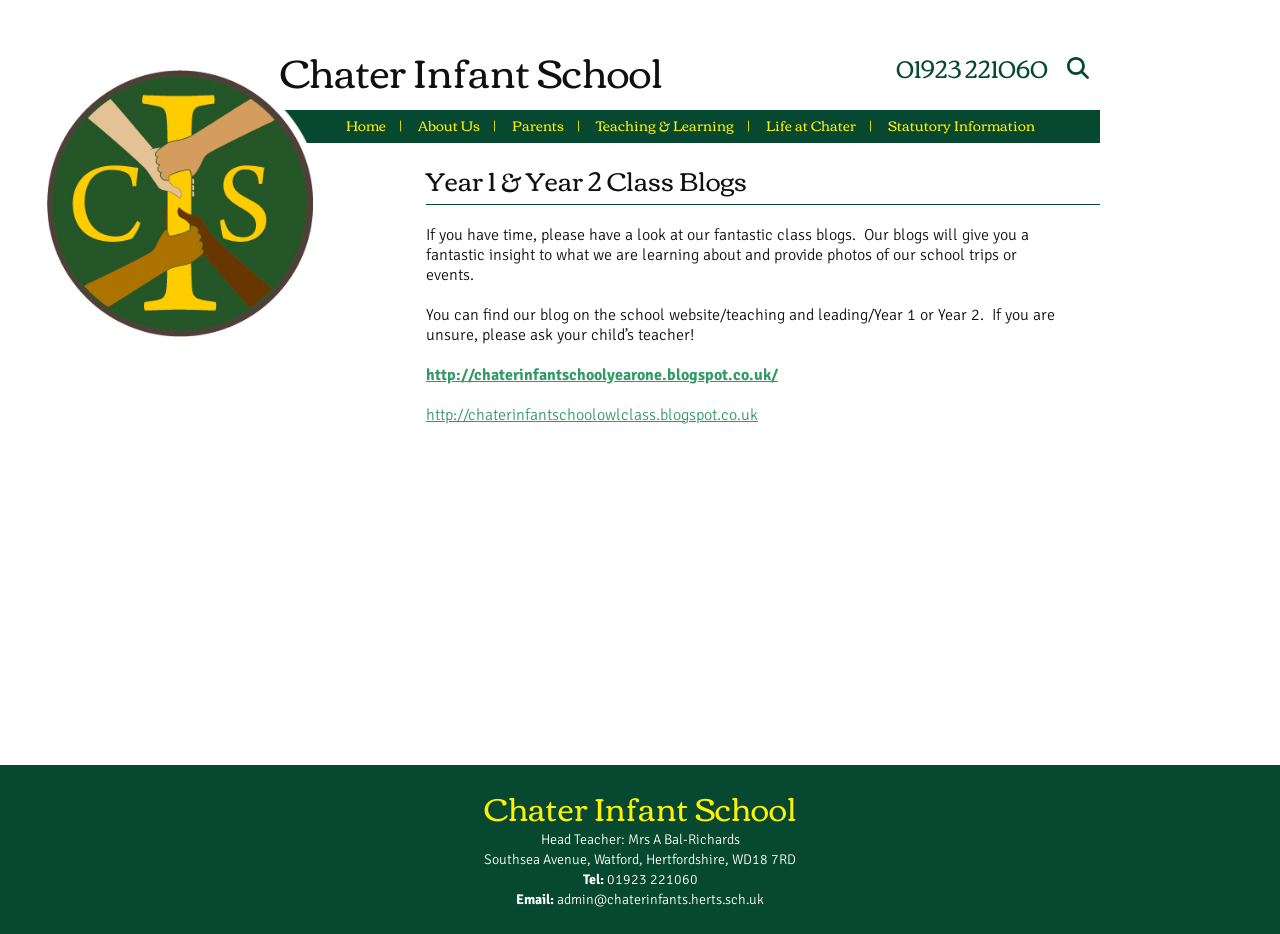Show me the bounding box coordinates of the clickable region to achieve the task as per the instruction: "Phone the school".

[0.7, 0.048, 0.819, 0.096]